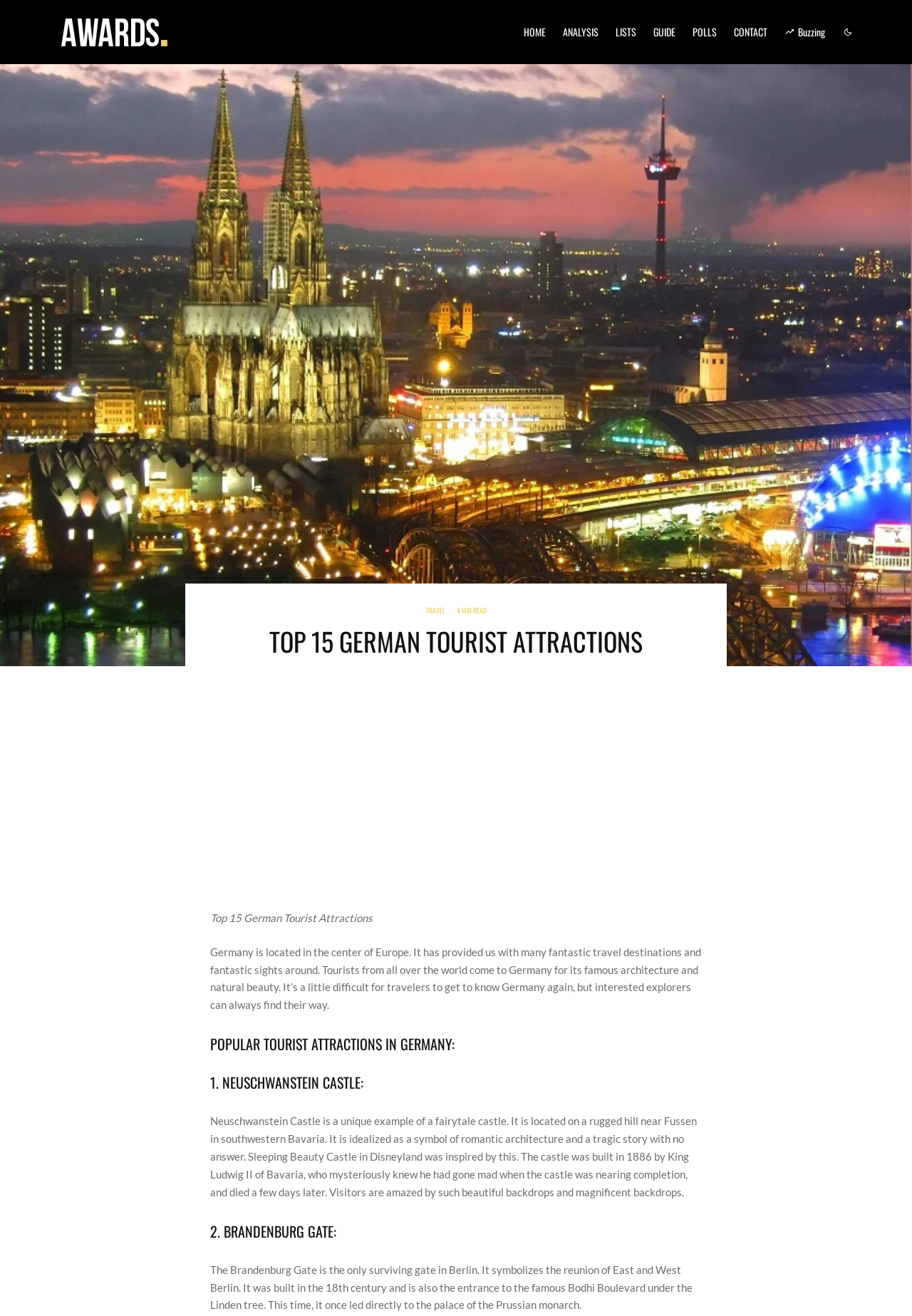Refer to the image and provide an in-depth answer to the question: 
How many minutes does it take to read the article?

The article has a label '4 MIN READ' at the top, indicating that it takes approximately 4 minutes to read the entire article.